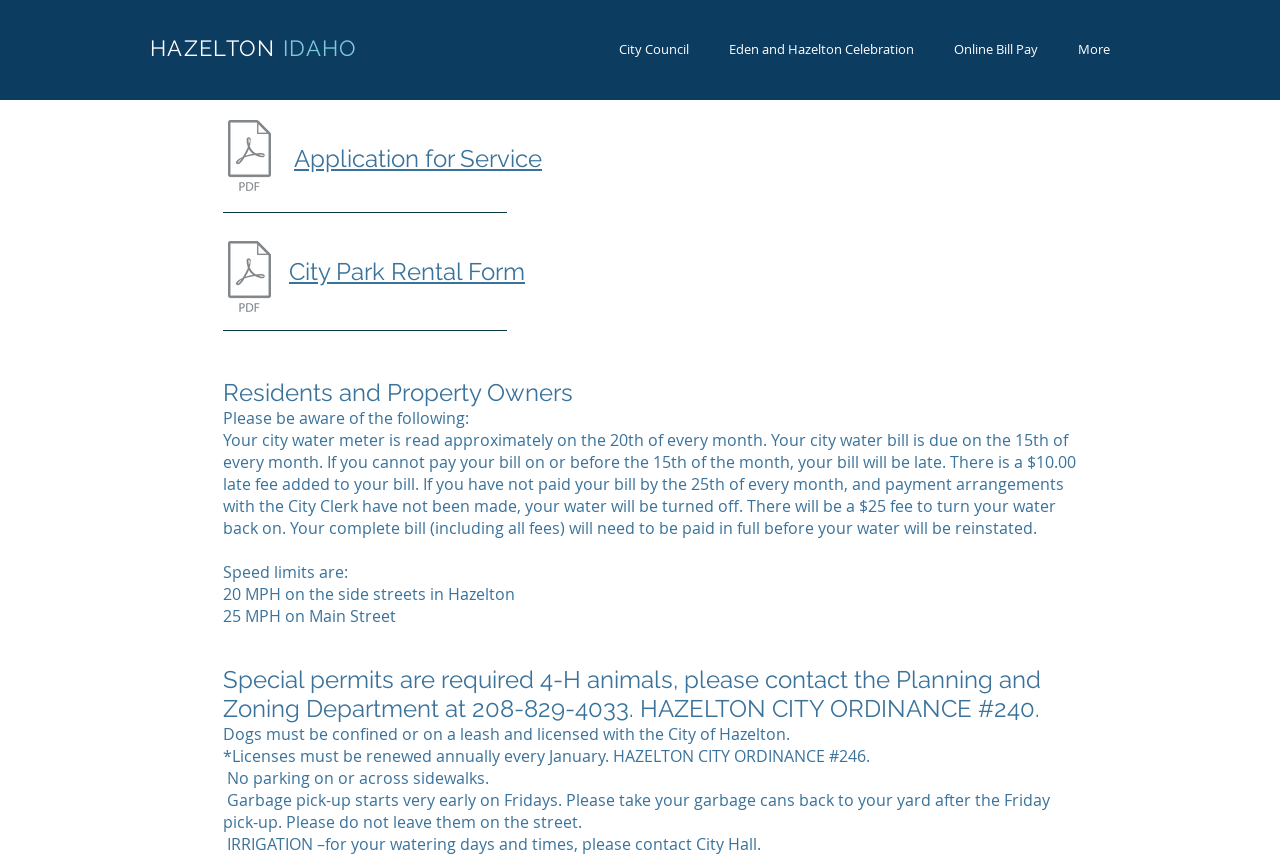What is the due date for city water bills?
Look at the image and provide a short answer using one word or a phrase.

15th of every month